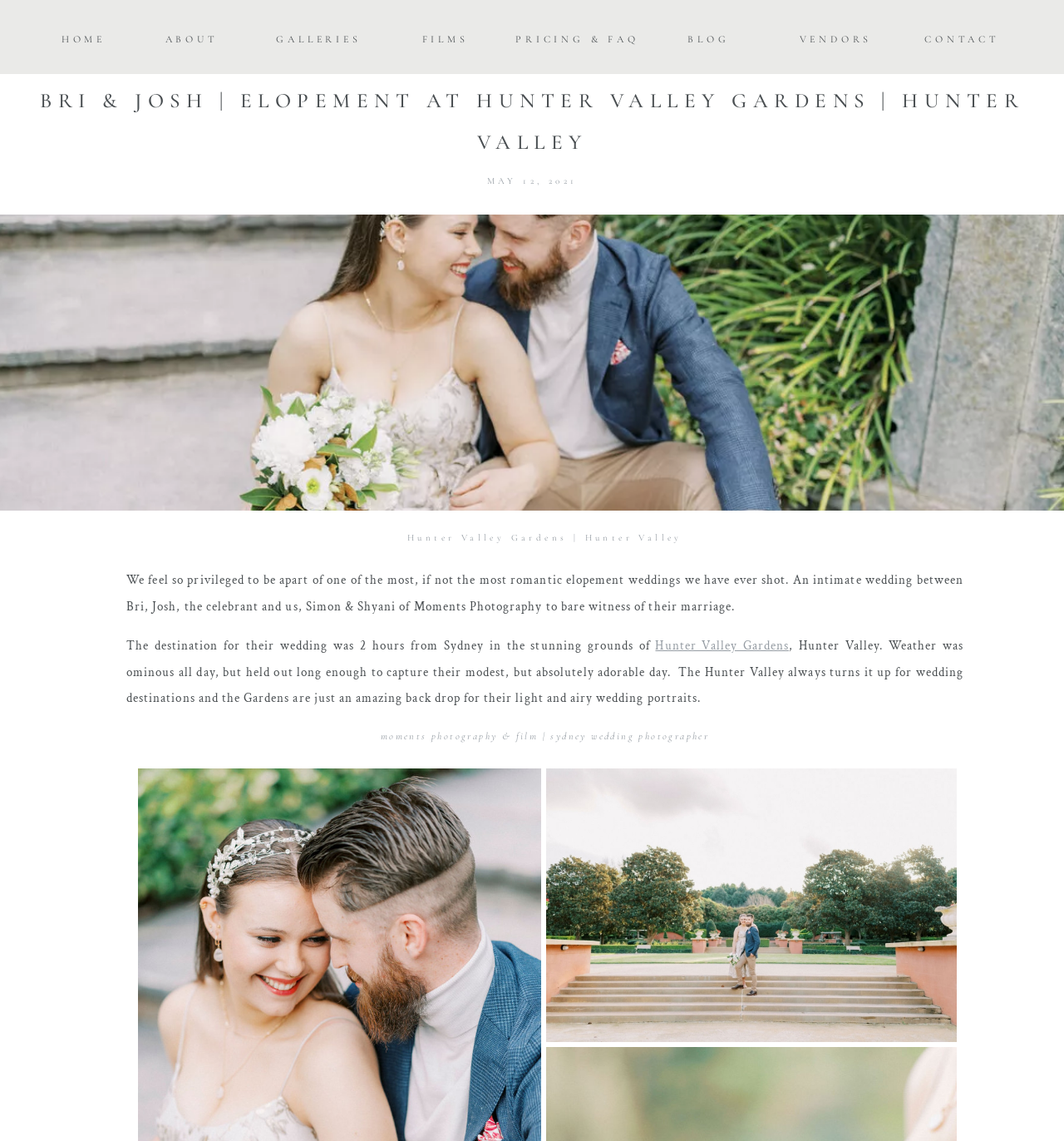Please specify the bounding box coordinates of the clickable region necessary for completing the following instruction: "Click the 'Gafcon' link". The coordinates must consist of four float numbers between 0 and 1, i.e., [left, top, right, bottom].

None